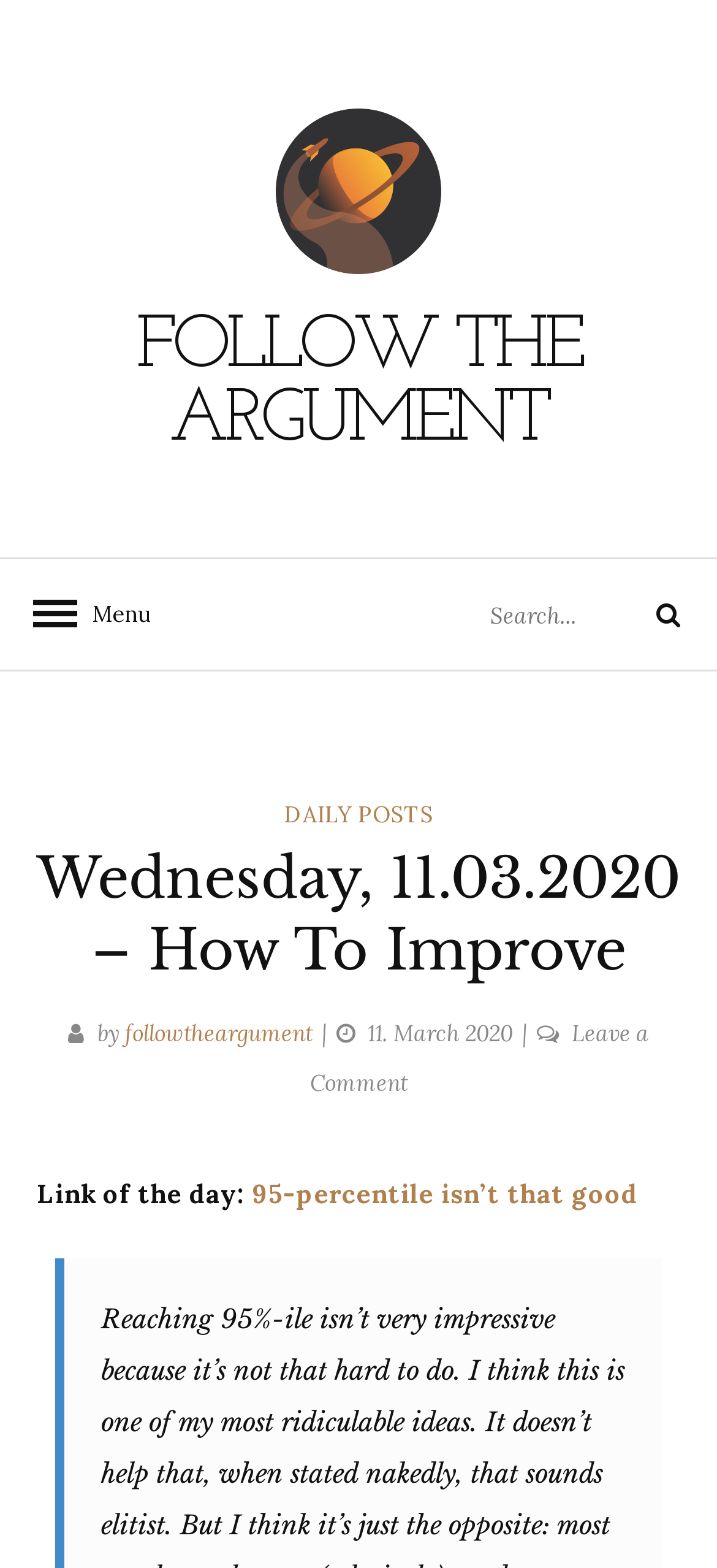Determine the coordinates of the bounding box that should be clicked to complete the instruction: "Open the menu". The coordinates should be represented by four float numbers between 0 and 1: [left, top, right, bottom].

[0.0, 0.357, 0.179, 0.427]